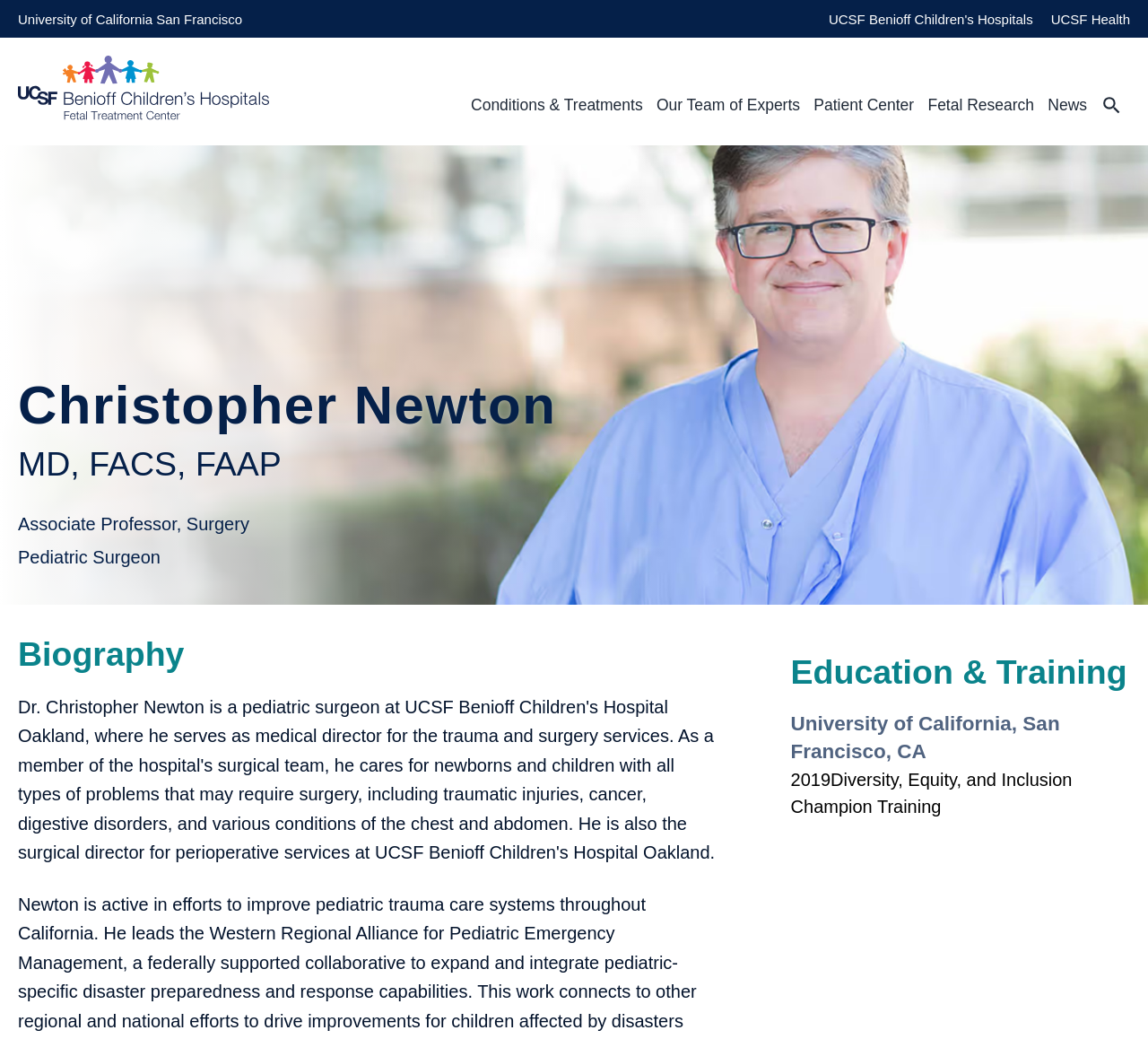What is the address of the UCSF Fetal Treatment Center in San Francisco?
Could you answer the question in a detailed manner, providing as much information as possible?

The address of the UCSF Fetal Treatment Center in San Francisco can be found in the StaticText element with the text '1855 4th Street, 2nd Floor, Room A-2432' located in the section about the San Francisco location.